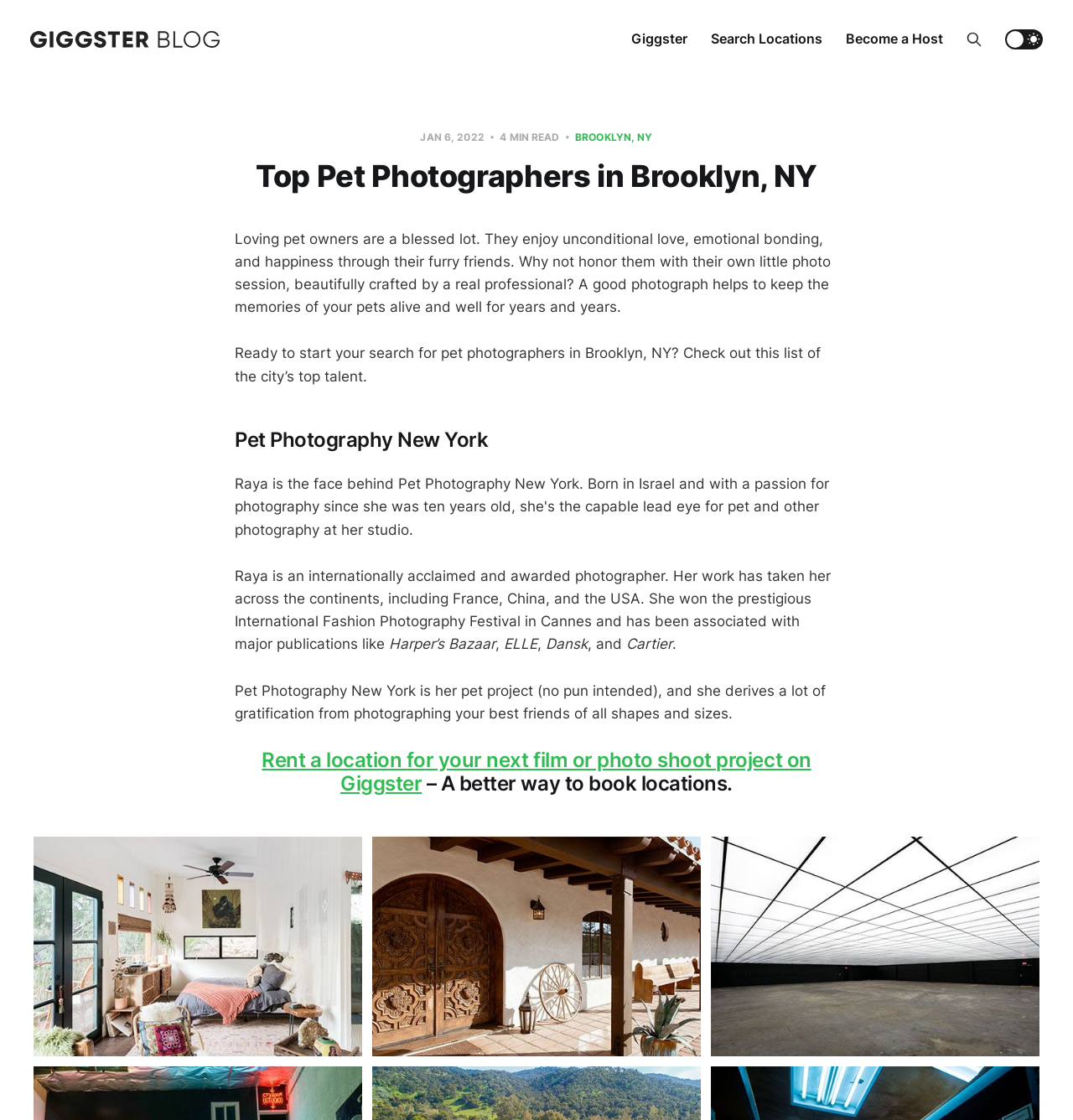Explain in detail what you observe on this webpage.

The webpage is about pet photographers in Brooklyn, NY. At the top, there is a navigation bar with links to "The official blog for Giggster", "Giggster", "Search Locations", and "Become a Host". On the right side of the navigation bar, there is a button with an image.

Below the navigation bar, there is a header section with a time stamp "JAN 6, 2022" and a text "4 MIN READ". Next to it, there is a link to "BROOKLYN, NY". The main heading "Top Pet Photographers in Brooklyn, NY" is located below the header section.

The main content of the webpage is divided into sections. The first section starts with a paragraph of text about the importance of pet photography. Below it, there is a heading "Pet Photography New York" followed by a description of a photographer named Raya, who has won several awards and has been associated with major publications.

The webpage also features a section promoting Giggster, a platform for renting locations for film or photo shoot projects. This section includes a heading, a link to rent a location, and three images.

Throughout the webpage, there are several images, but no specific images of pets or photographers are mentioned. The overall layout is organized, with clear headings and concise text.